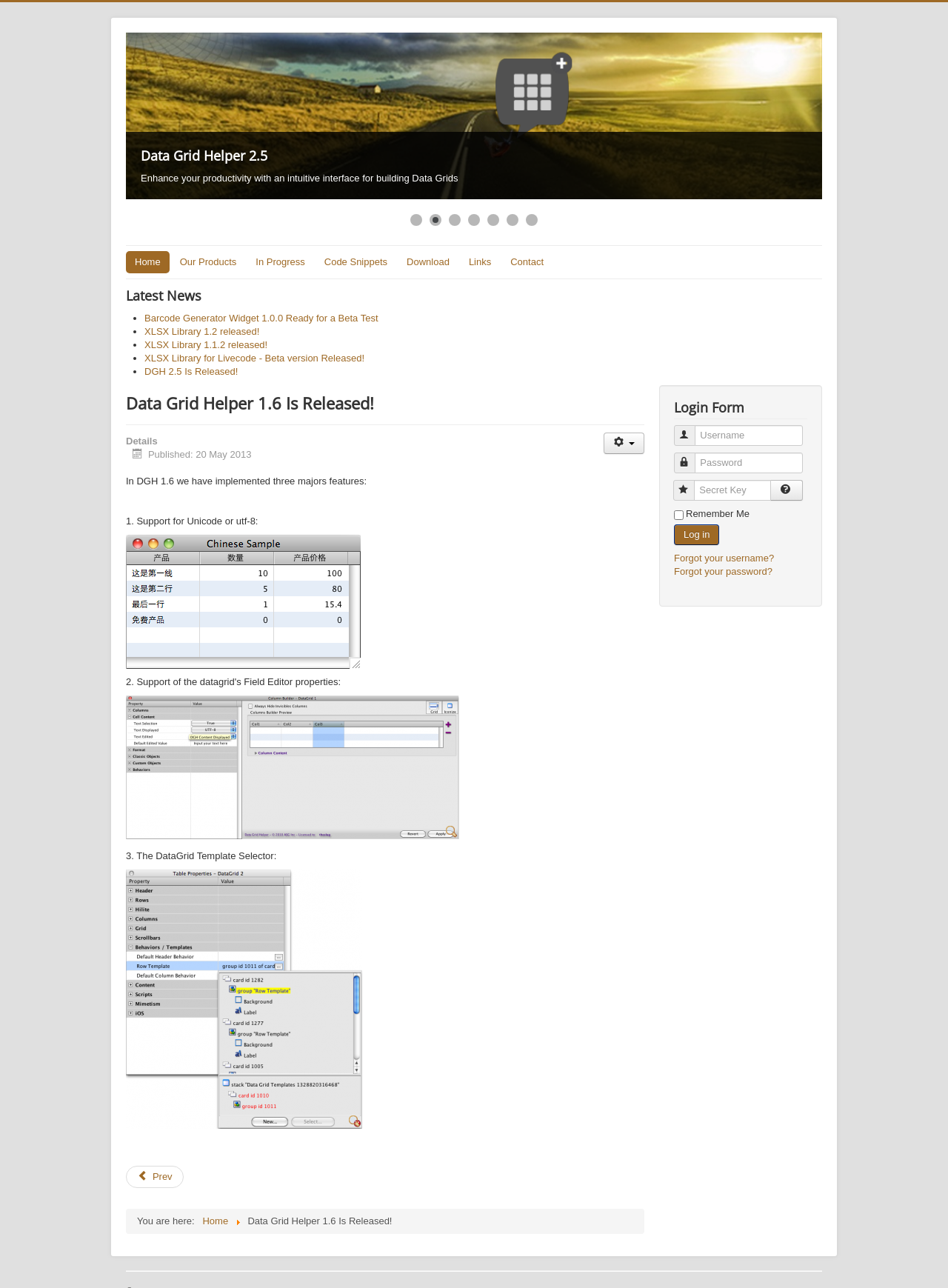Identify the bounding box coordinates of the area that should be clicked in order to complete the given instruction: "Enter username in the login form". The bounding box coordinates should be four float numbers between 0 and 1, i.e., [left, top, right, bottom].

[0.733, 0.33, 0.847, 0.346]